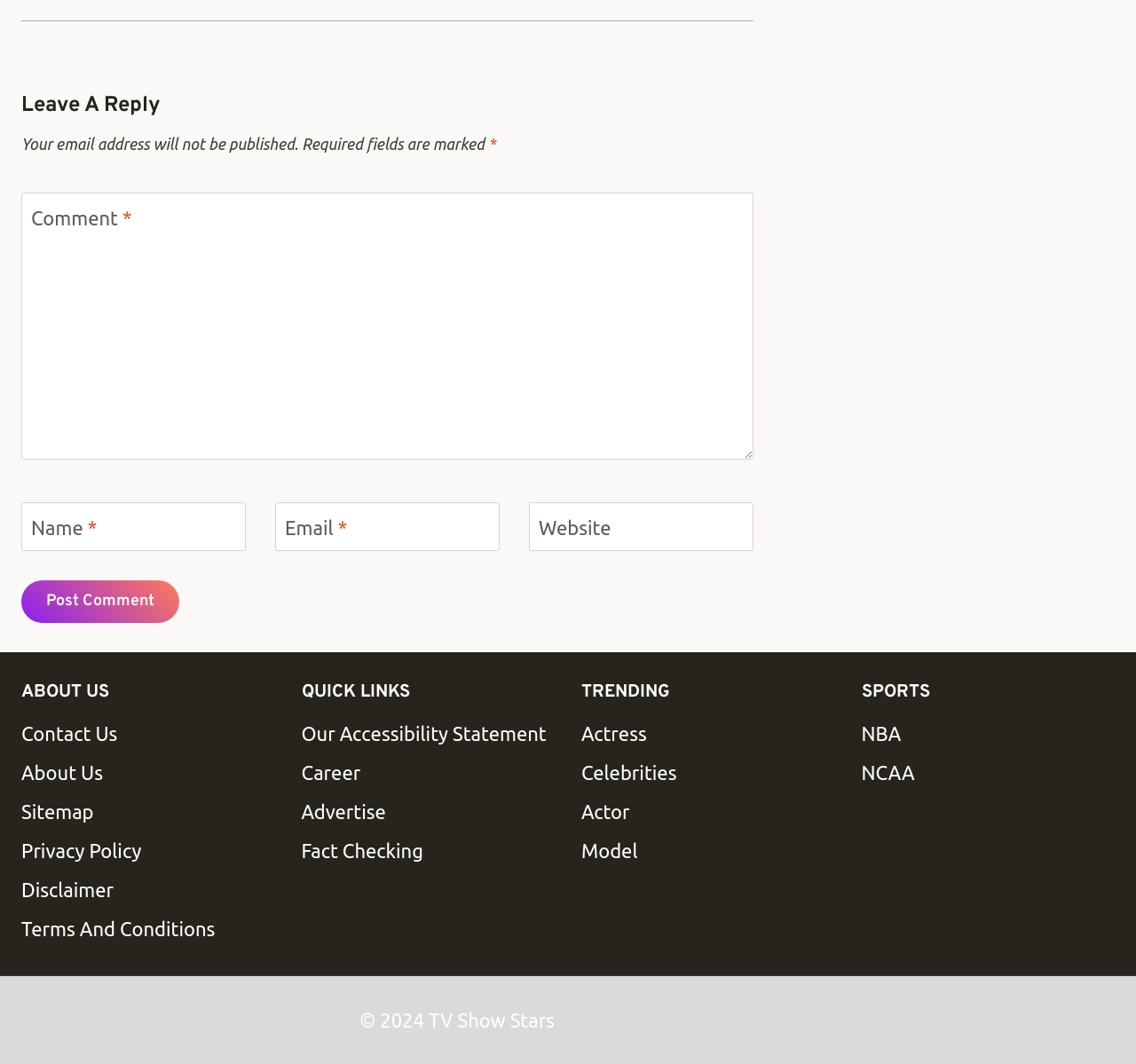What is the copyright information at the bottom of the page?
Please use the image to deliver a detailed and complete answer.

The StaticText element at the bottom of the page reads '© 2024 TV Show Stars', indicating that the website is copyrighted by TV Show Stars in 2024.